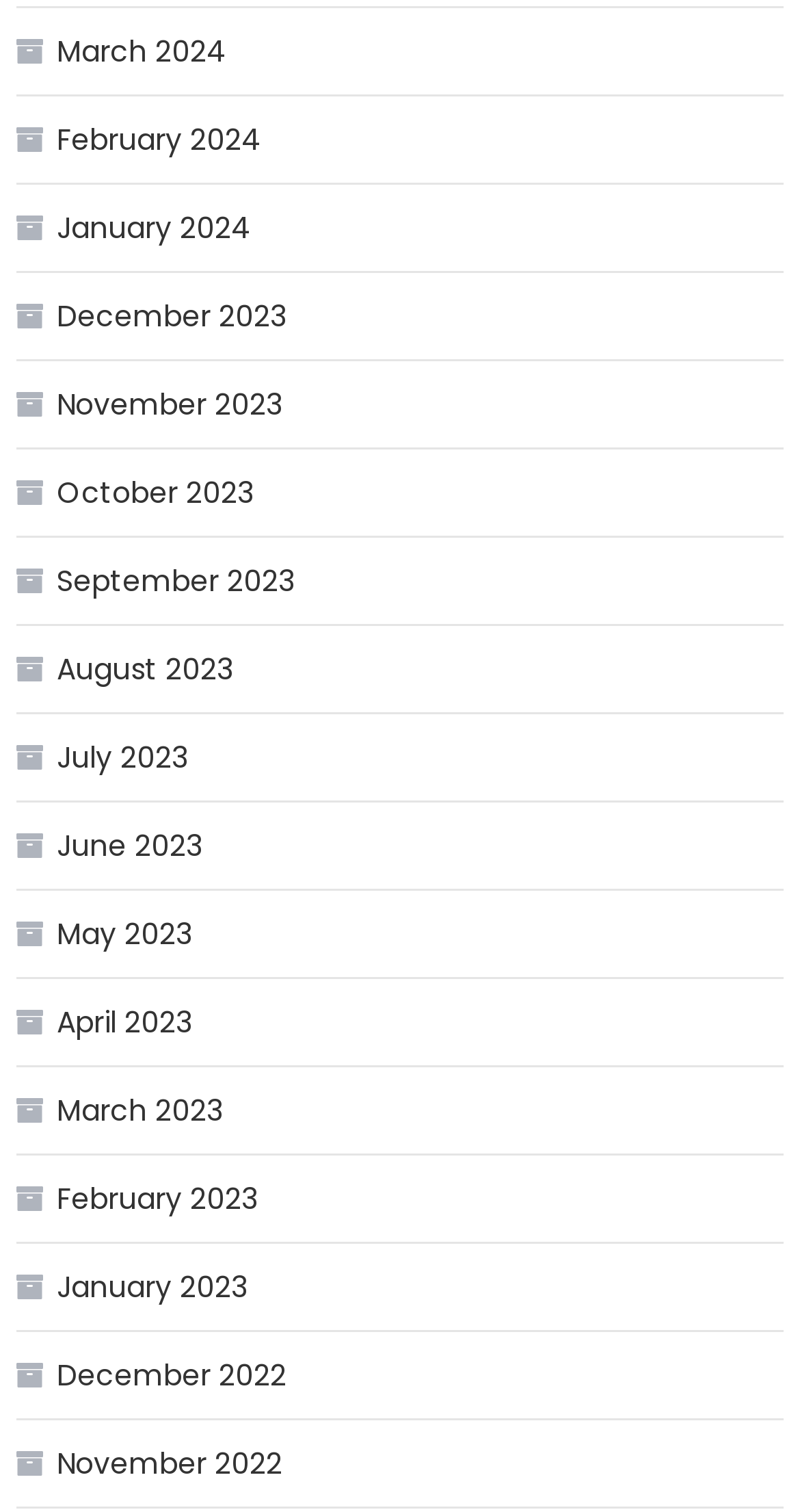Please determine the bounding box coordinates of the element's region to click for the following instruction: "Access November 2023".

[0.02, 0.245, 0.353, 0.289]